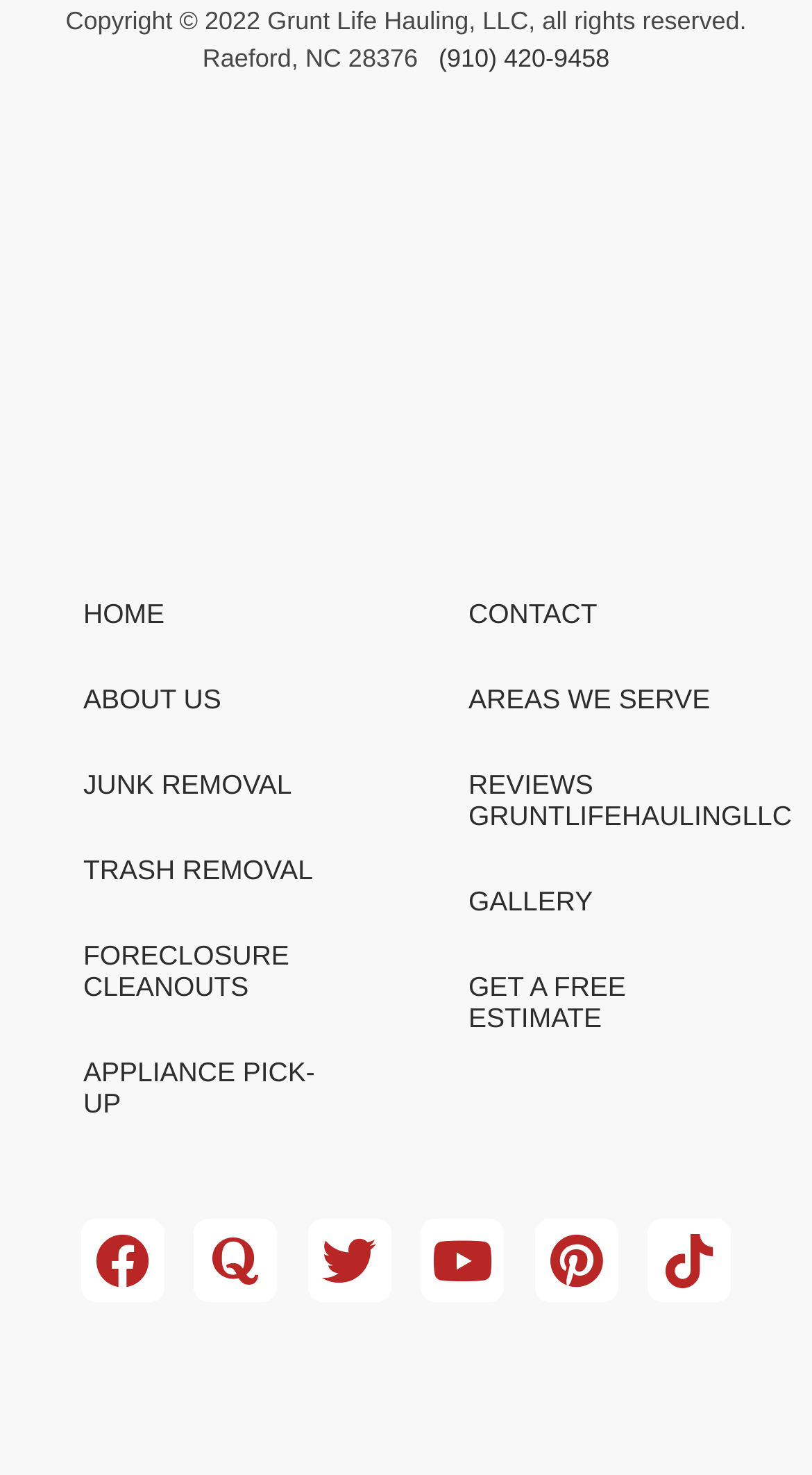Provide your answer to the question using just one word or phrase: How many social media links are present on the webpage?

6